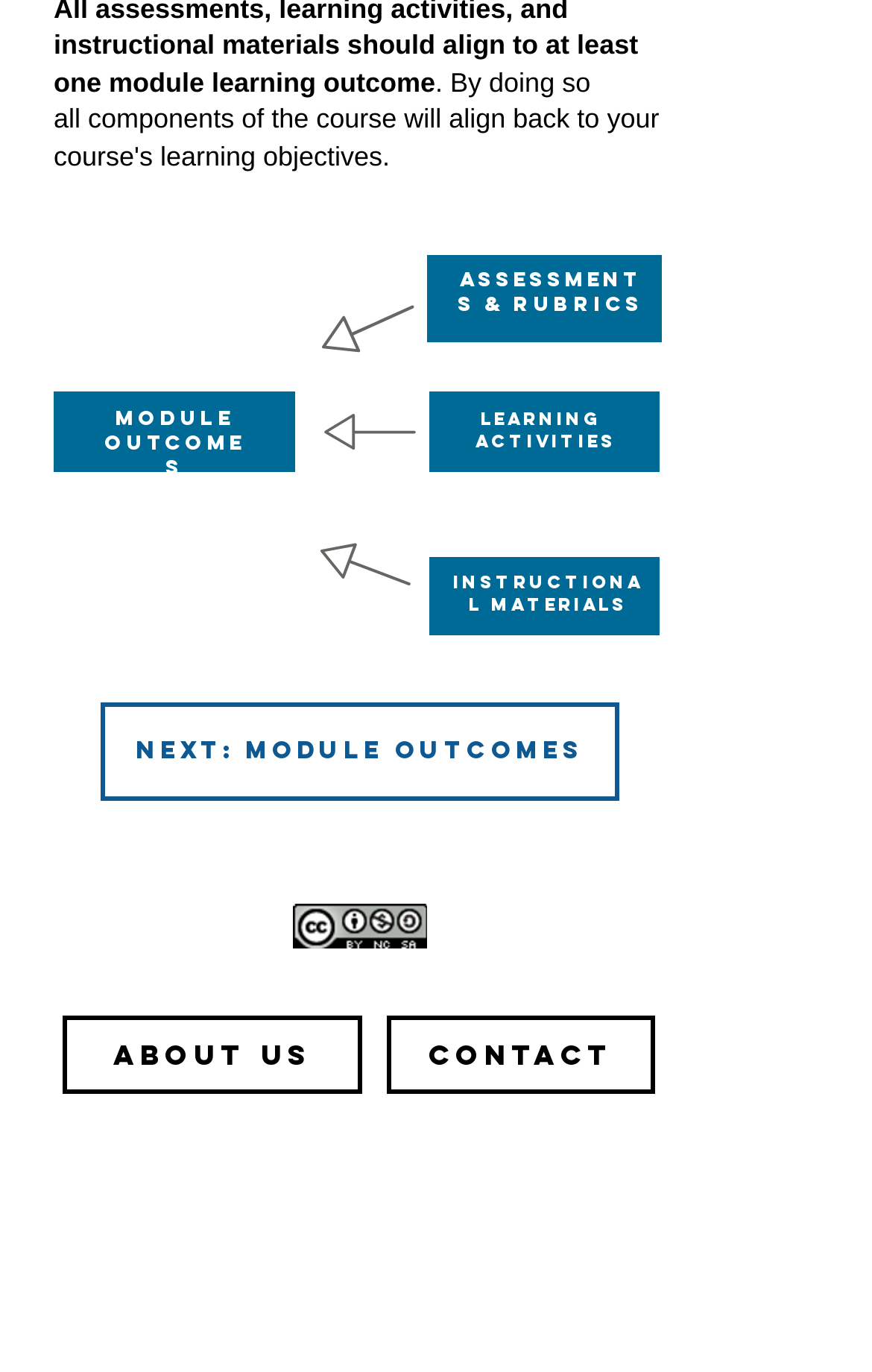What is the text of the link next to 'Assessments & Rubrics'?
Please provide a single word or phrase as your answer based on the screenshot.

Next: Module Outcomes